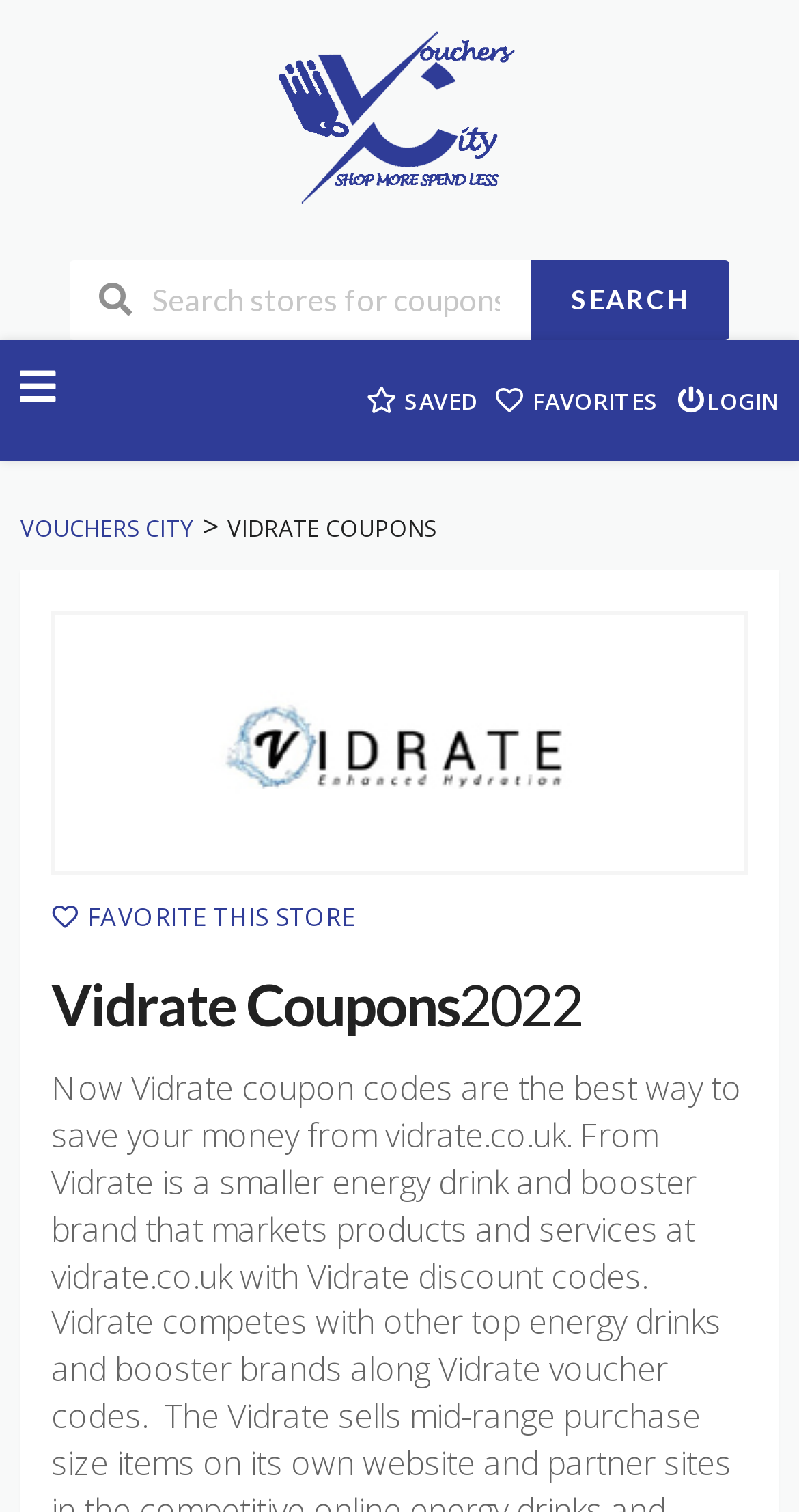Please identify the bounding box coordinates of the clickable element to fulfill the following instruction: "Shop Vidrate Coupons". The coordinates should be four float numbers between 0 and 1, i.e., [left, top, right, bottom].

[0.064, 0.403, 0.936, 0.579]